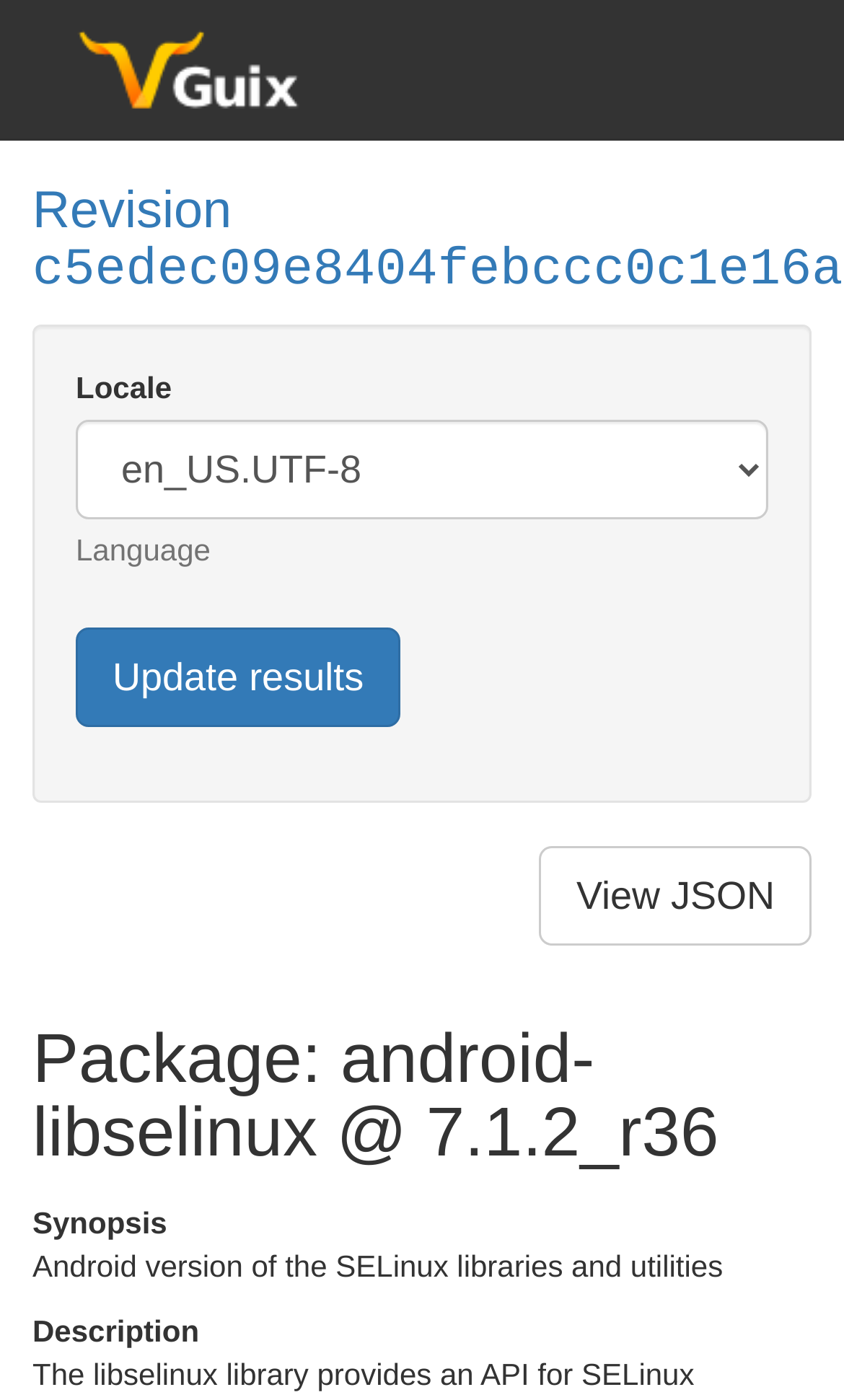Please extract the title of the webpage.

Package: android-libselinux @ 7.1.2_r36